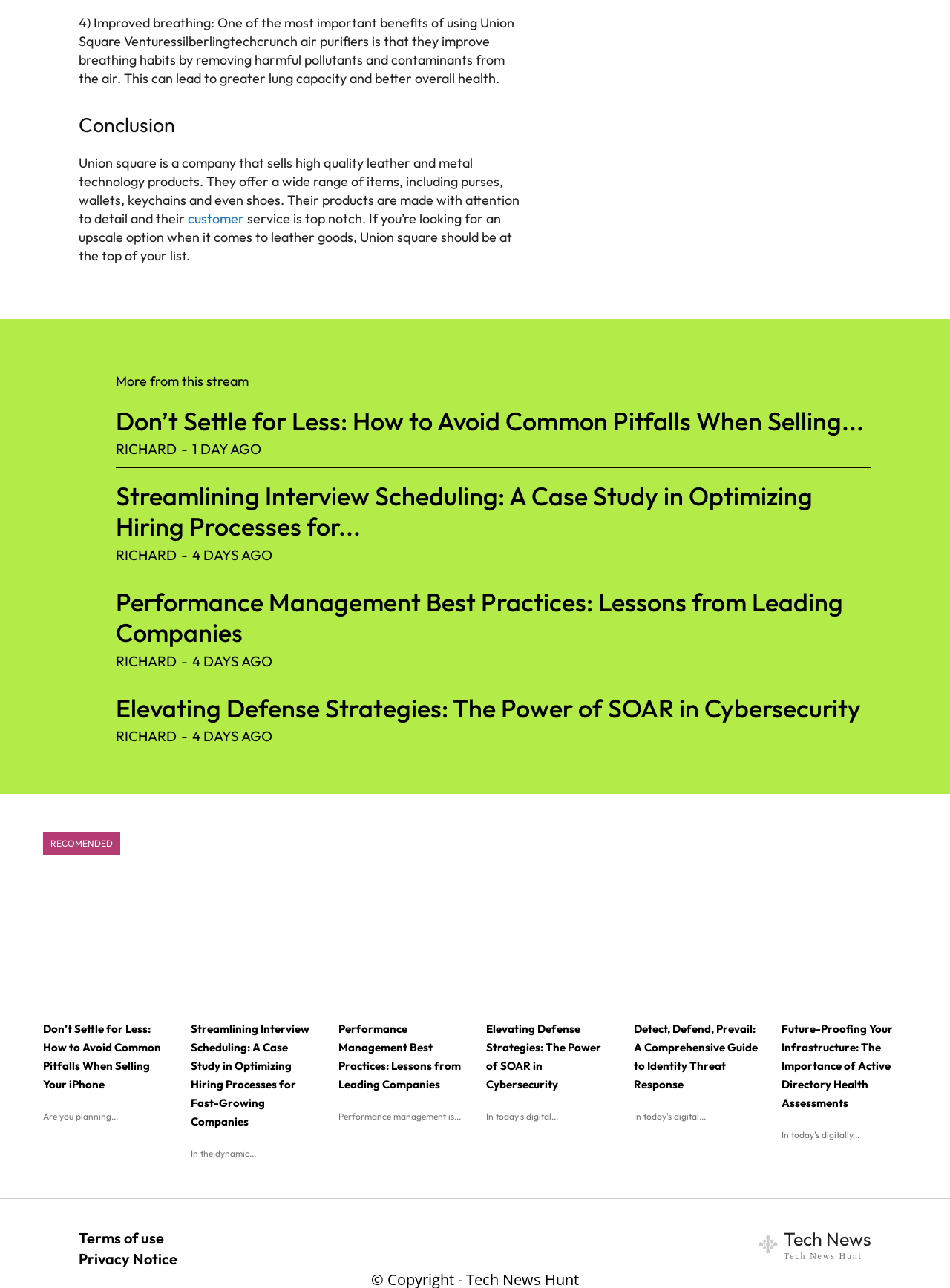Using the provided description Privacy Notice, find the bounding box coordinates for the UI element. Provide the coordinates in (top-left x, top-left y, bottom-right x, bottom-right y) format, ensuring all values are between 0 and 1.

[0.083, 0.97, 0.187, 0.985]